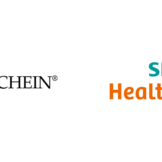Provide an in-depth description of the image you see.

The image showcases the logos of two prominent healthcare organizations: Henry Schein, Inc. and Siemens Healthineers. On the left, the logo of Henry Schein is presented in a classic font, emphasizing its established presence in the healthcare sector. On the right, Siemens Healthineers' logo combines vibrant turquoise and orange colors, reflecting its innovative approach to healthcare technology. This visual representation signifies collaboration and partnership in advancing healthcare solutions.